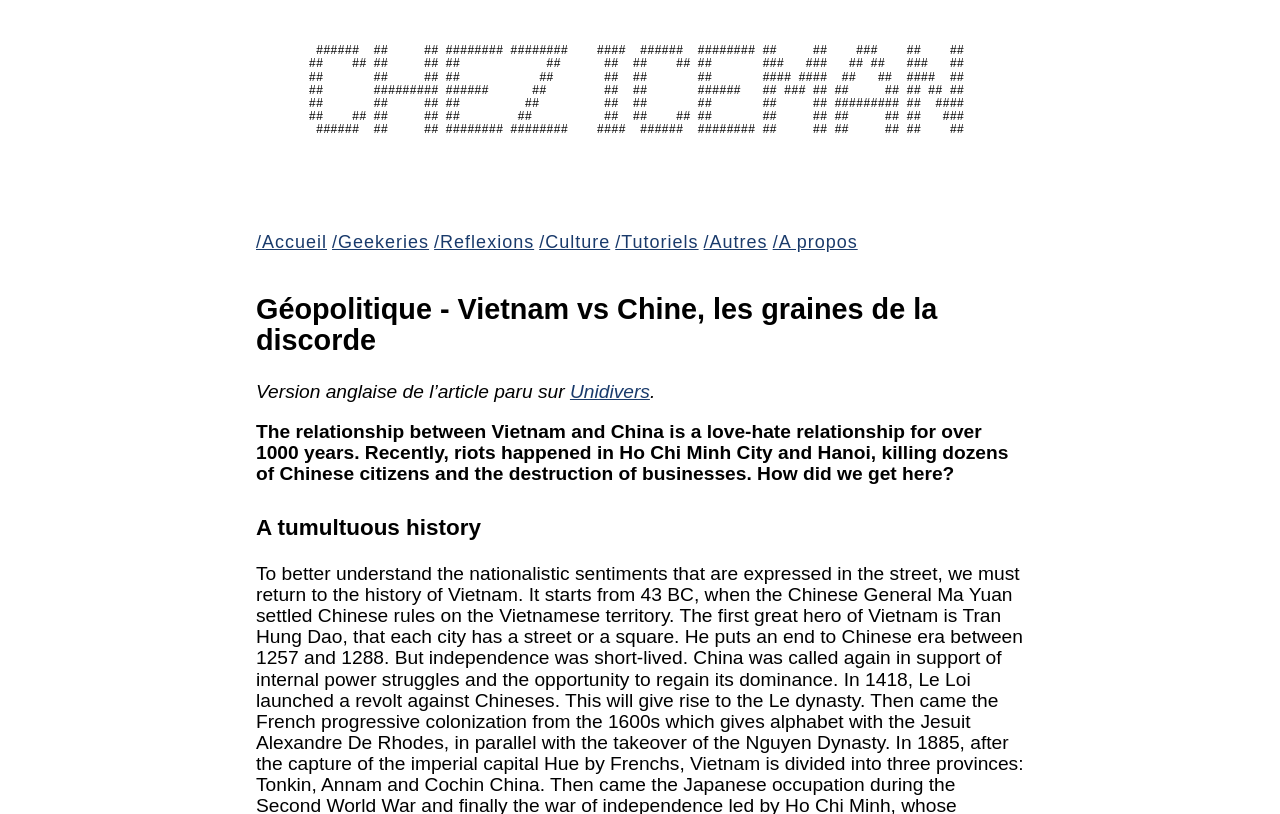Please find the bounding box coordinates of the element's region to be clicked to carry out this instruction: "view culture articles".

[0.421, 0.286, 0.477, 0.31]